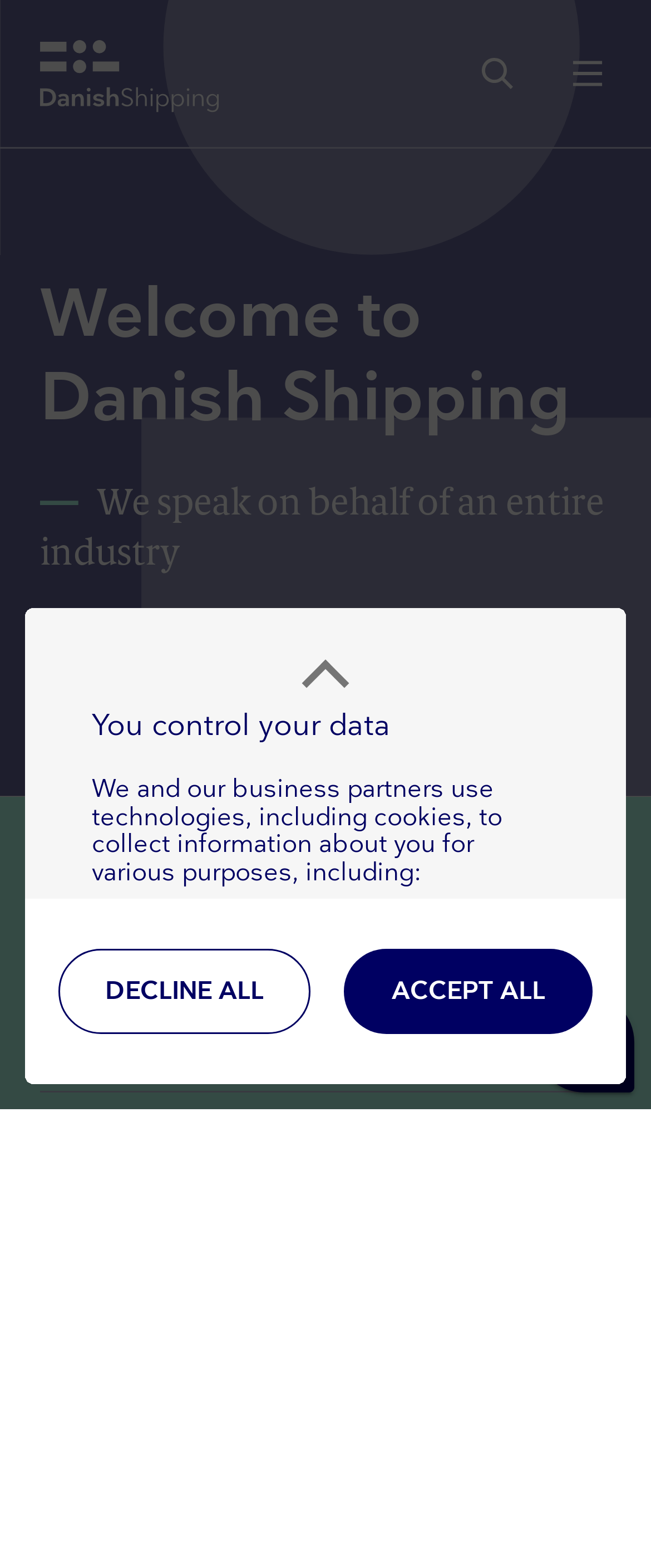Please identify the bounding box coordinates of the region to click in order to complete the task: "Open the menu". The coordinates must be four float numbers between 0 and 1, specified as [left, top, right, bottom].

[0.867, 0.026, 0.938, 0.068]